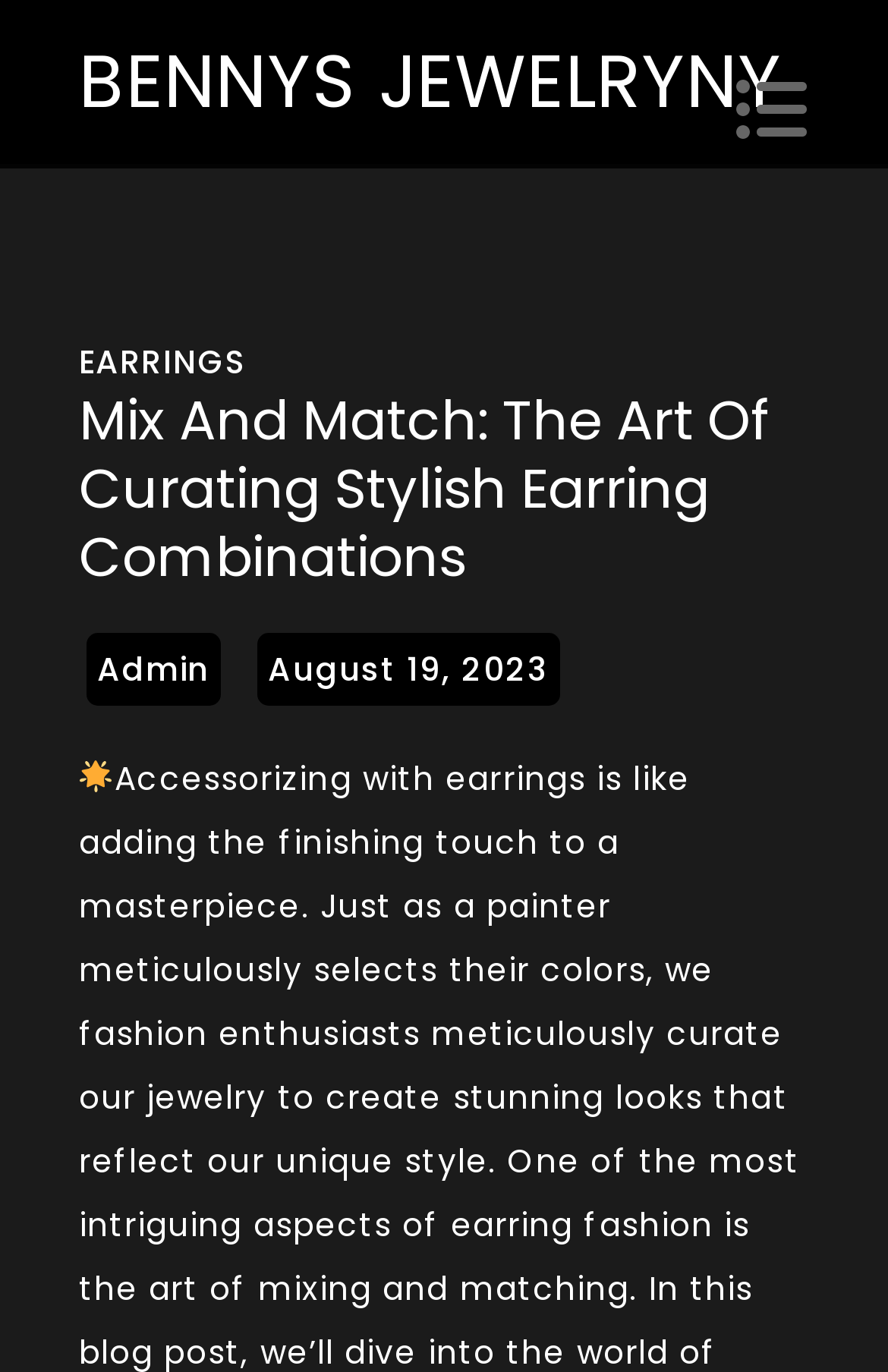Provide the bounding box coordinates of the UI element that matches the description: "August 19, 2023August 19, 2023".

[0.289, 0.461, 0.632, 0.514]